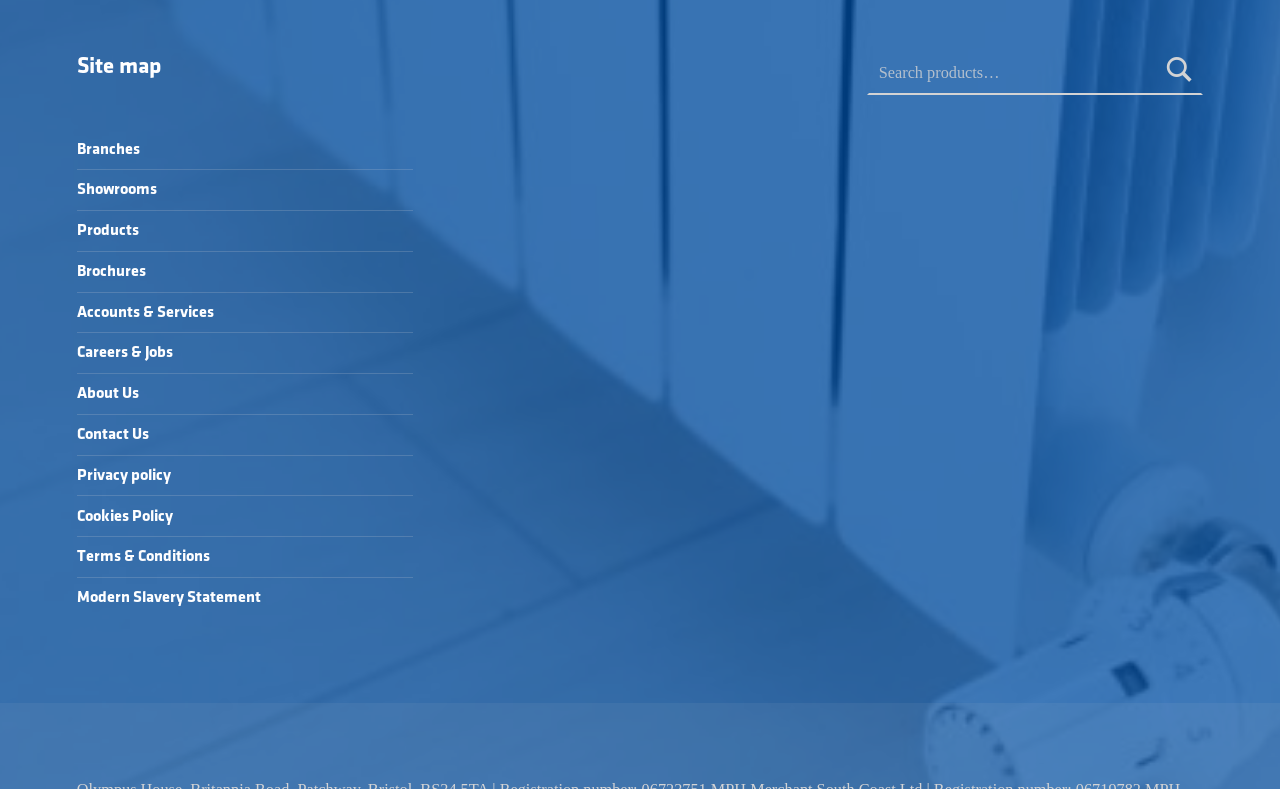Please specify the bounding box coordinates for the clickable region that will help you carry out the instruction: "Go to Branches".

[0.06, 0.18, 0.109, 0.199]